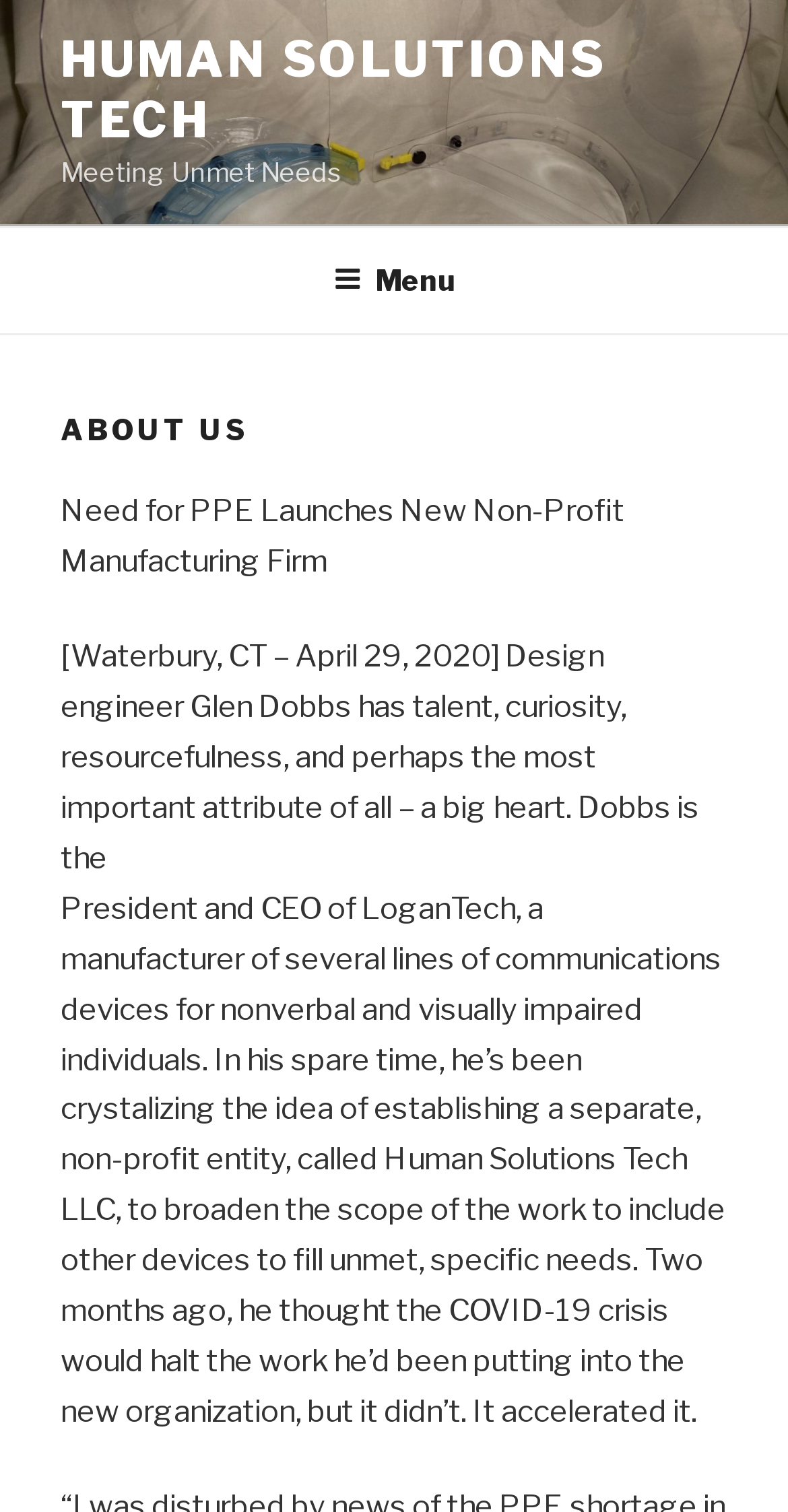Use one word or a short phrase to answer the question provided: 
What is the type of devices mentioned in the text?

Communications devices